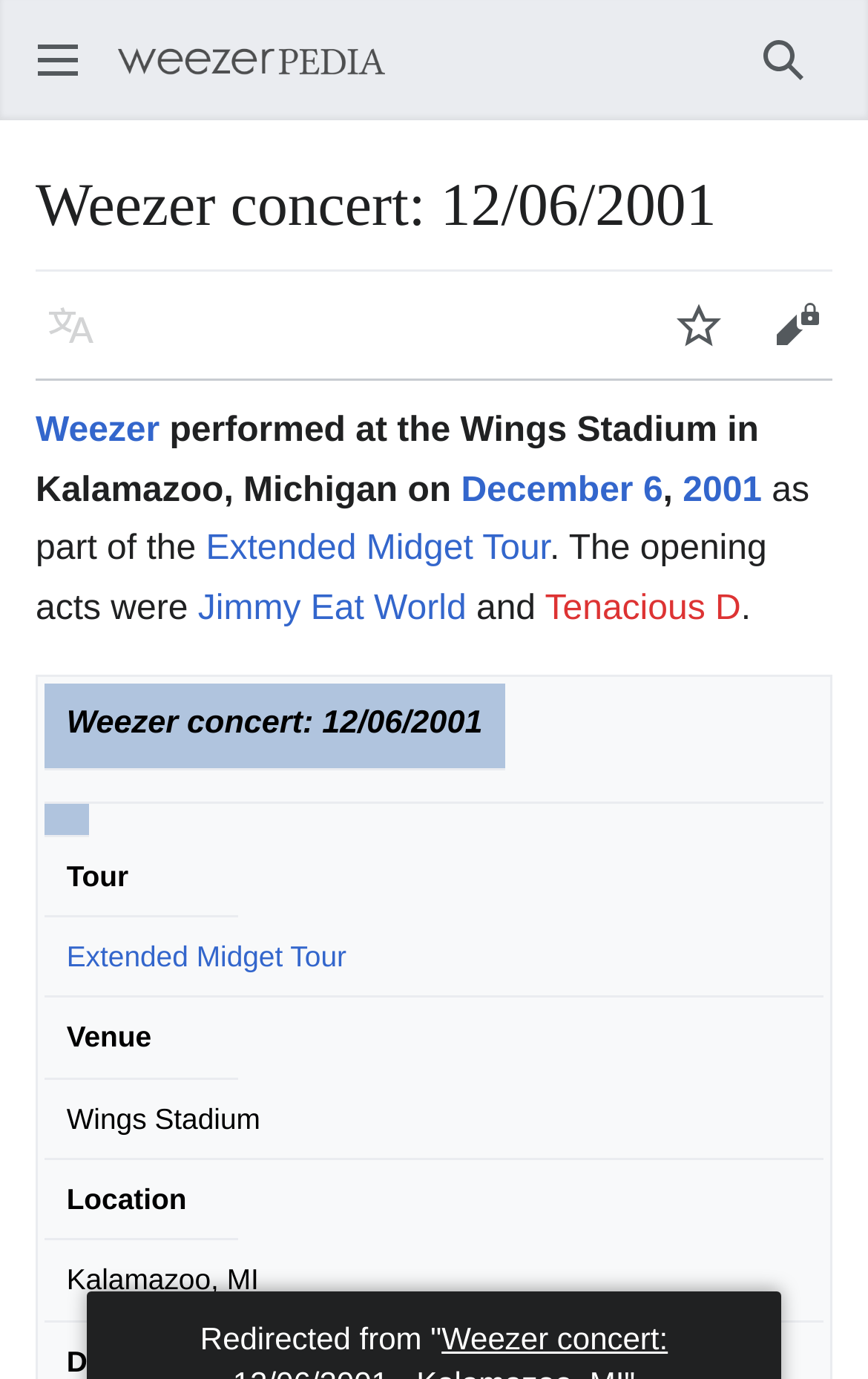Locate the bounding box coordinates of the item that should be clicked to fulfill the instruction: "Change the language".

[0.026, 0.201, 0.138, 0.272]